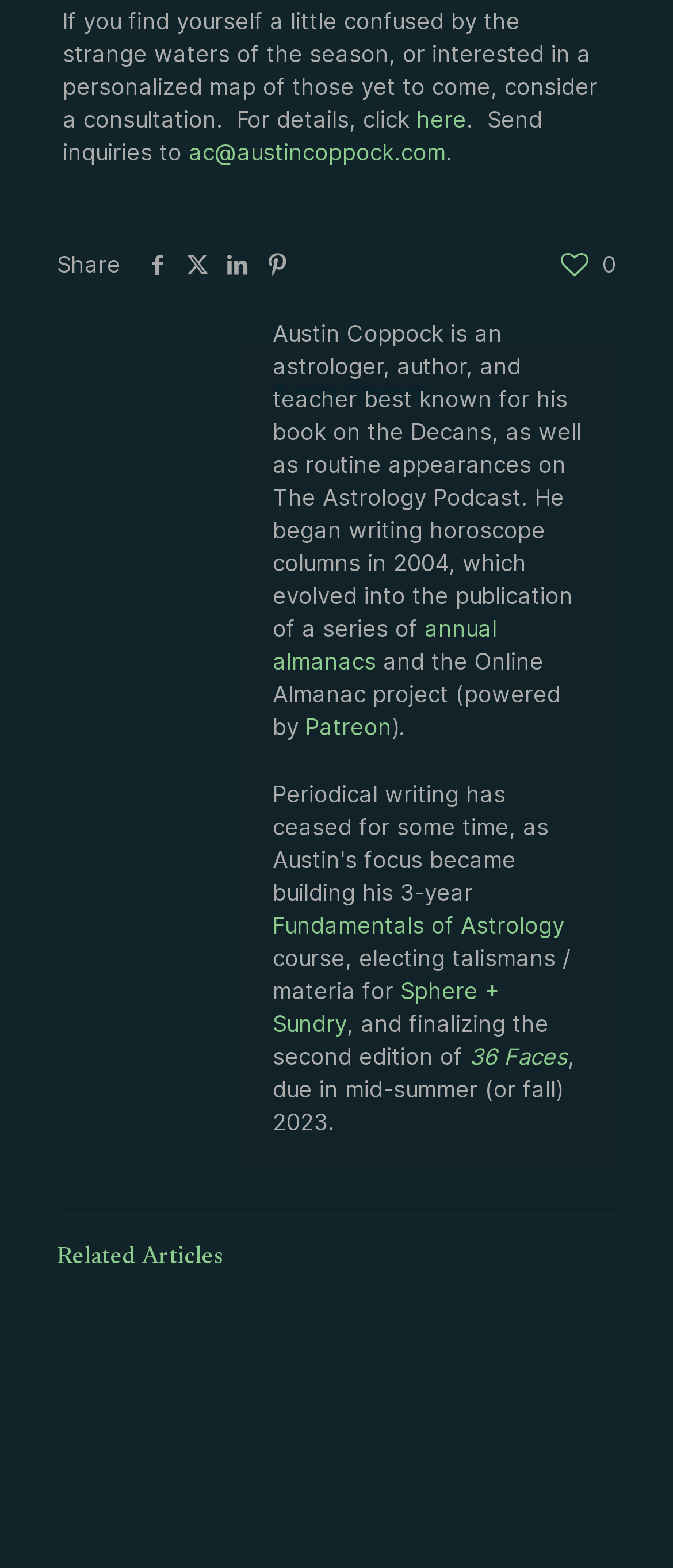Specify the bounding box coordinates of the element's area that should be clicked to execute the given instruction: "Read more about Austin Coppock". The coordinates should be four float numbers between 0 and 1, i.e., [left, top, right, bottom].

[0.405, 0.242, 0.636, 0.259]